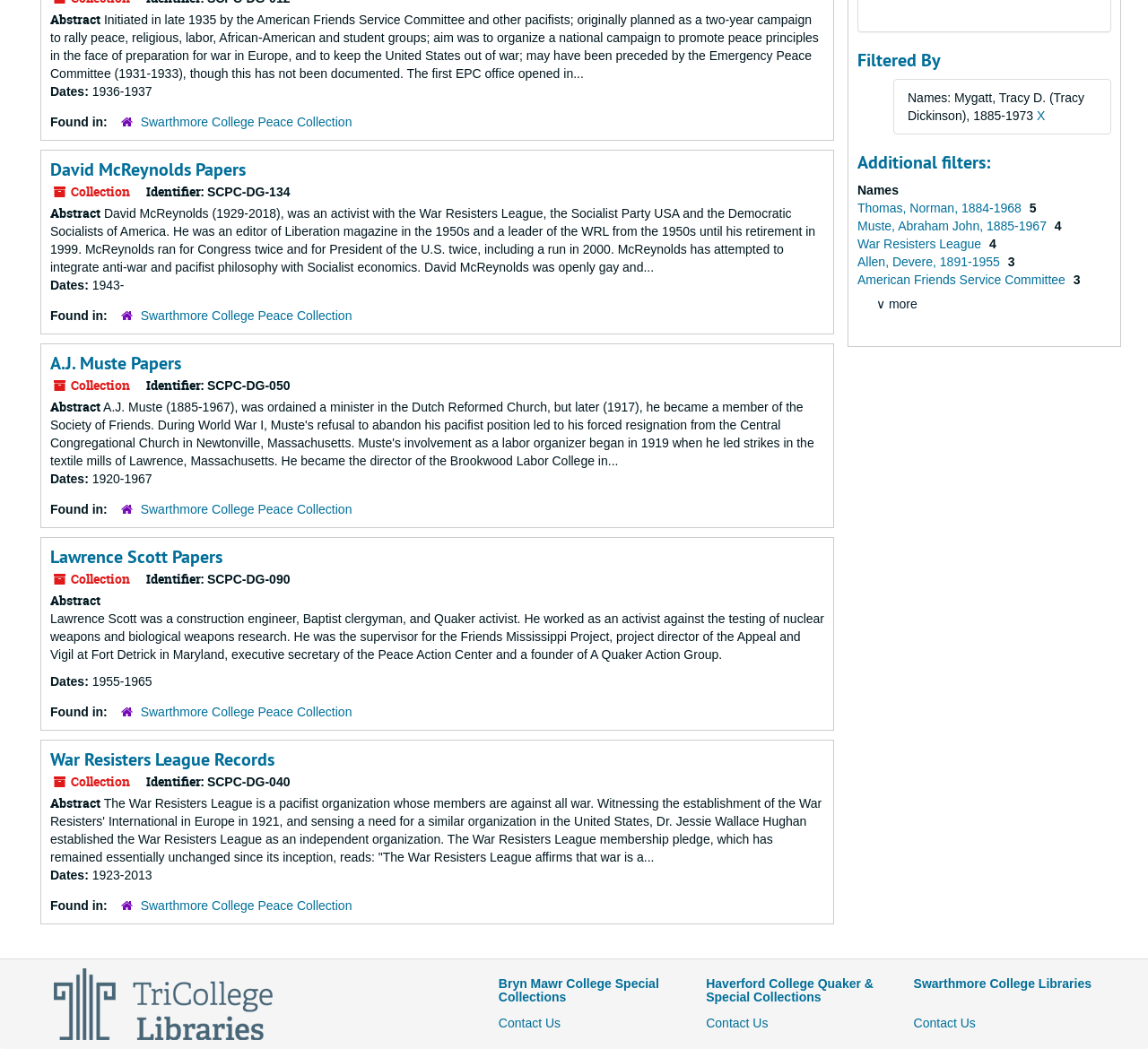Identify the bounding box coordinates for the UI element mentioned here: "parent_node: BeYouTiful Blog Review". Provide the coordinates as four float values between 0 and 1, i.e., [left, top, right, bottom].

None